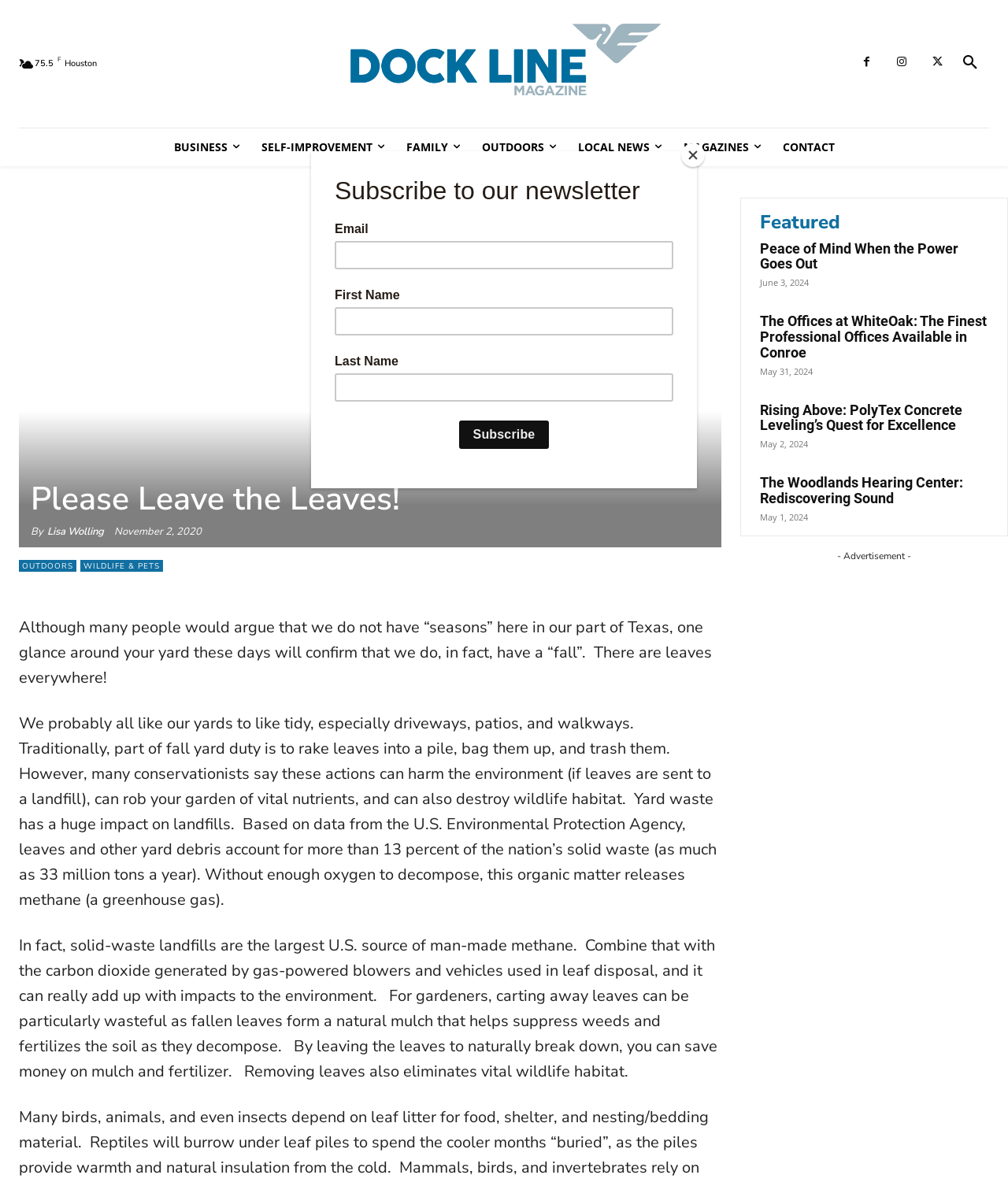Please identify the bounding box coordinates of the clickable element to fulfill the following instruction: "Explore the 'COMMENTARY' section". The coordinates should be four float numbers between 0 and 1, i.e., [left, top, right, bottom].

None